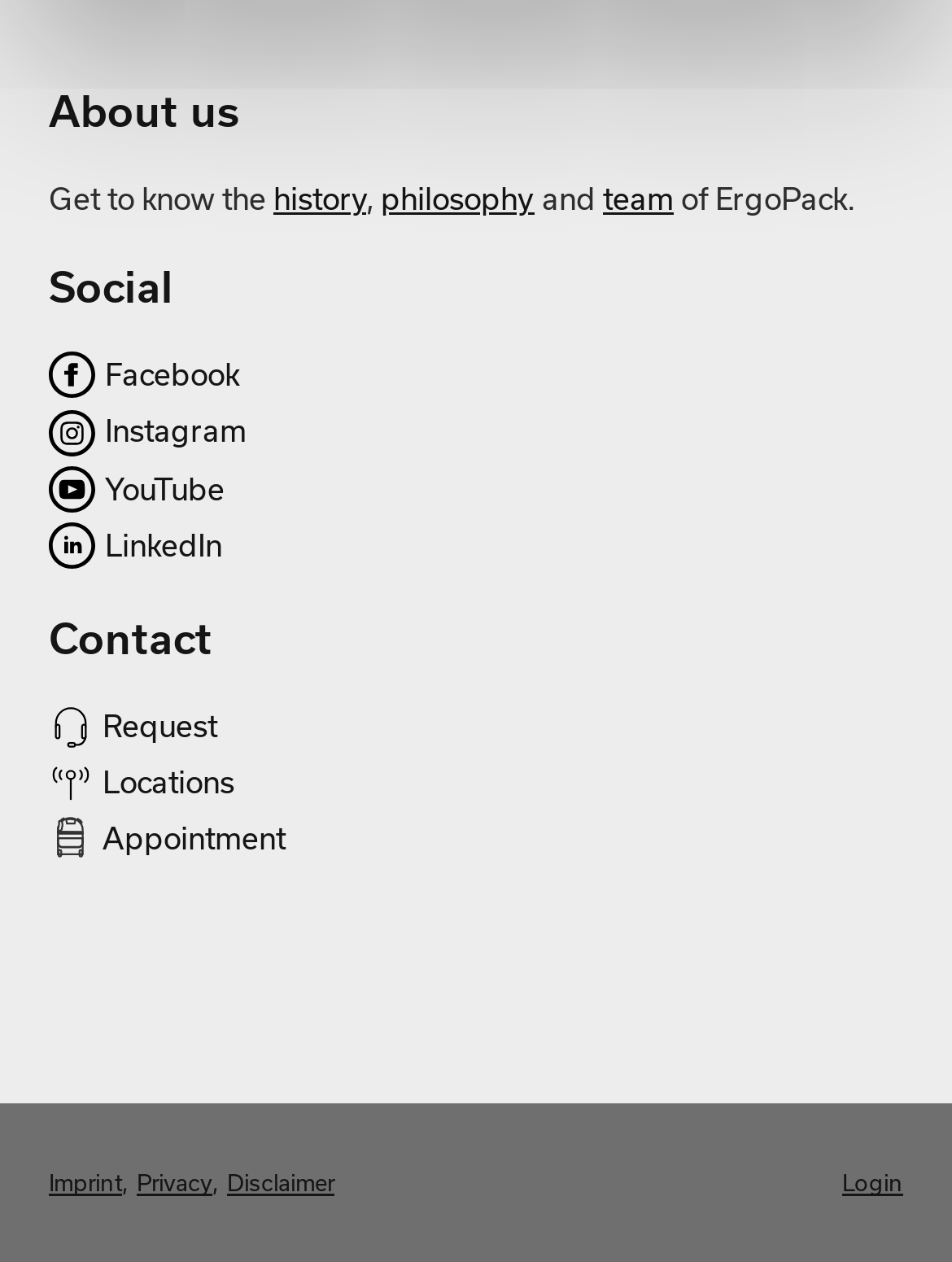What is the first link in the 'About us' section?
Based on the visual content, answer with a single word or a brief phrase.

history